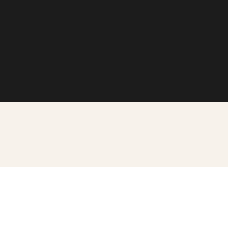What type of presentation would this image be suitable for?
Please provide a full and detailed response to the question.

The question asks about the type of presentation that this image would be suitable for. According to the caption, the image's aesthetic appeal makes it suitable for an 'artistic or professional presentation', which suggests that it would be appropriate for a formal or creative setting.